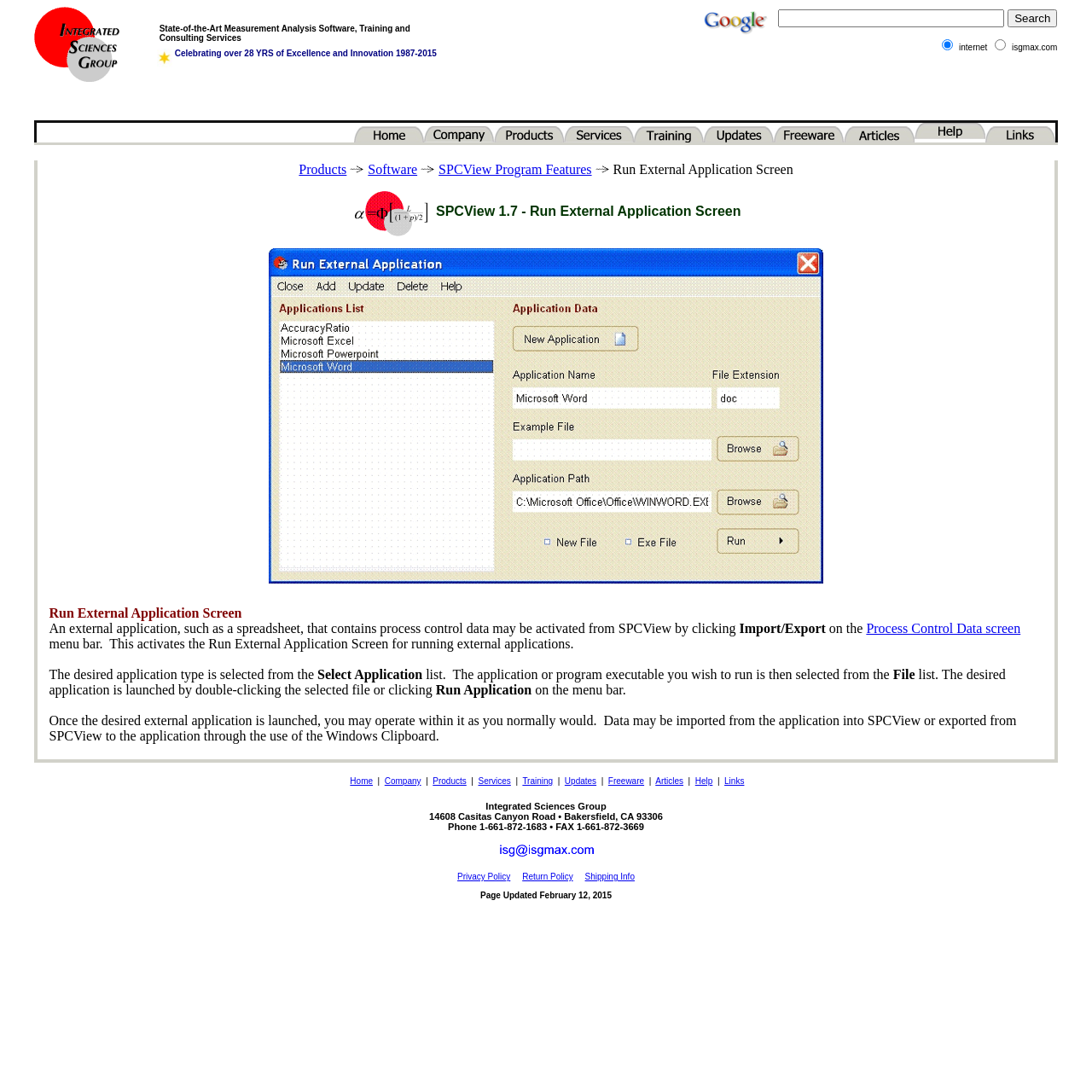What is the name of the software?
Please give a detailed and elaborate answer to the question based on the image.

The name of the software can be found in the text 'SPCView Statistical Process Control Analysis Software from Integrated Sciences Group' which is located in the top section of the webpage.